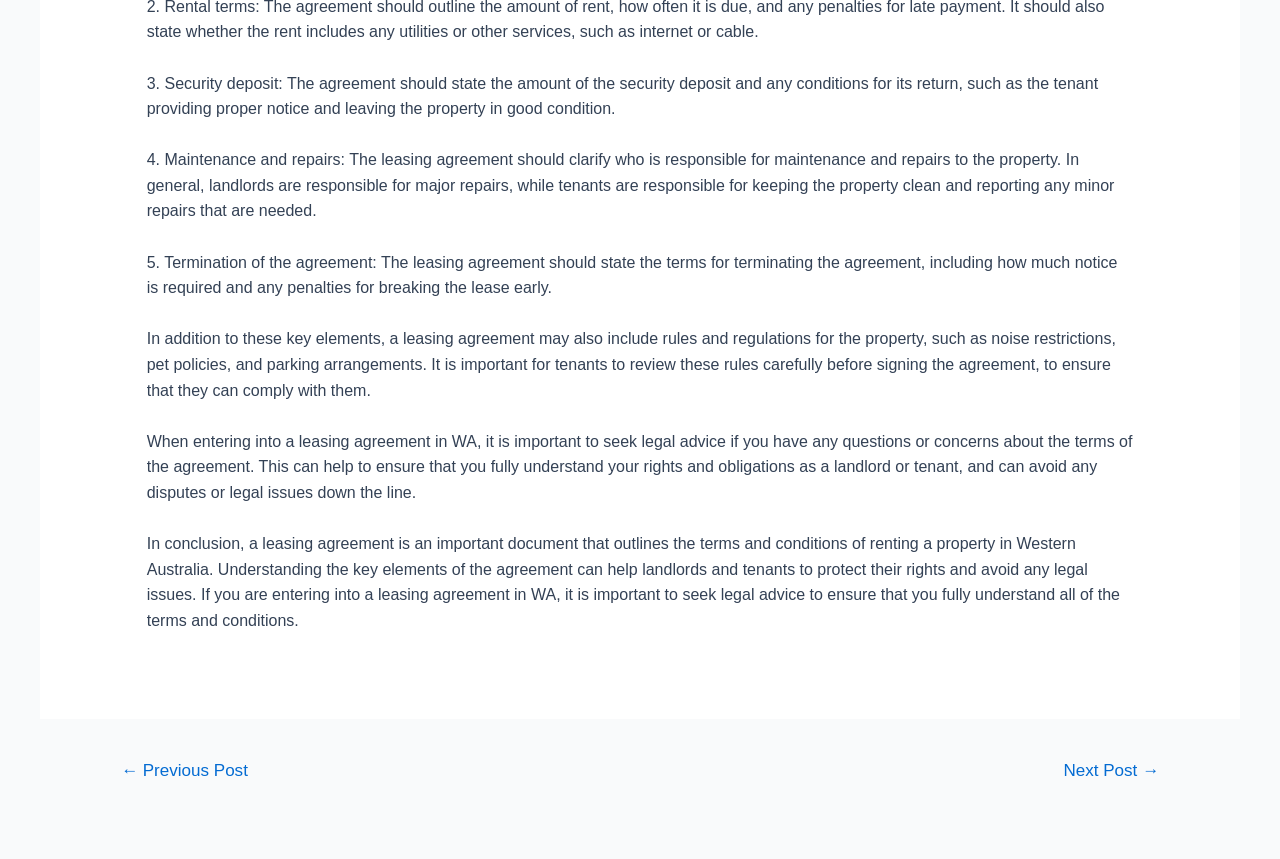Given the element description: "← Previous Post", predict the bounding box coordinates of the UI element it refers to, using four float numbers between 0 and 1, i.e., [left, top, right, bottom].

[0.074, 0.877, 0.214, 0.923]